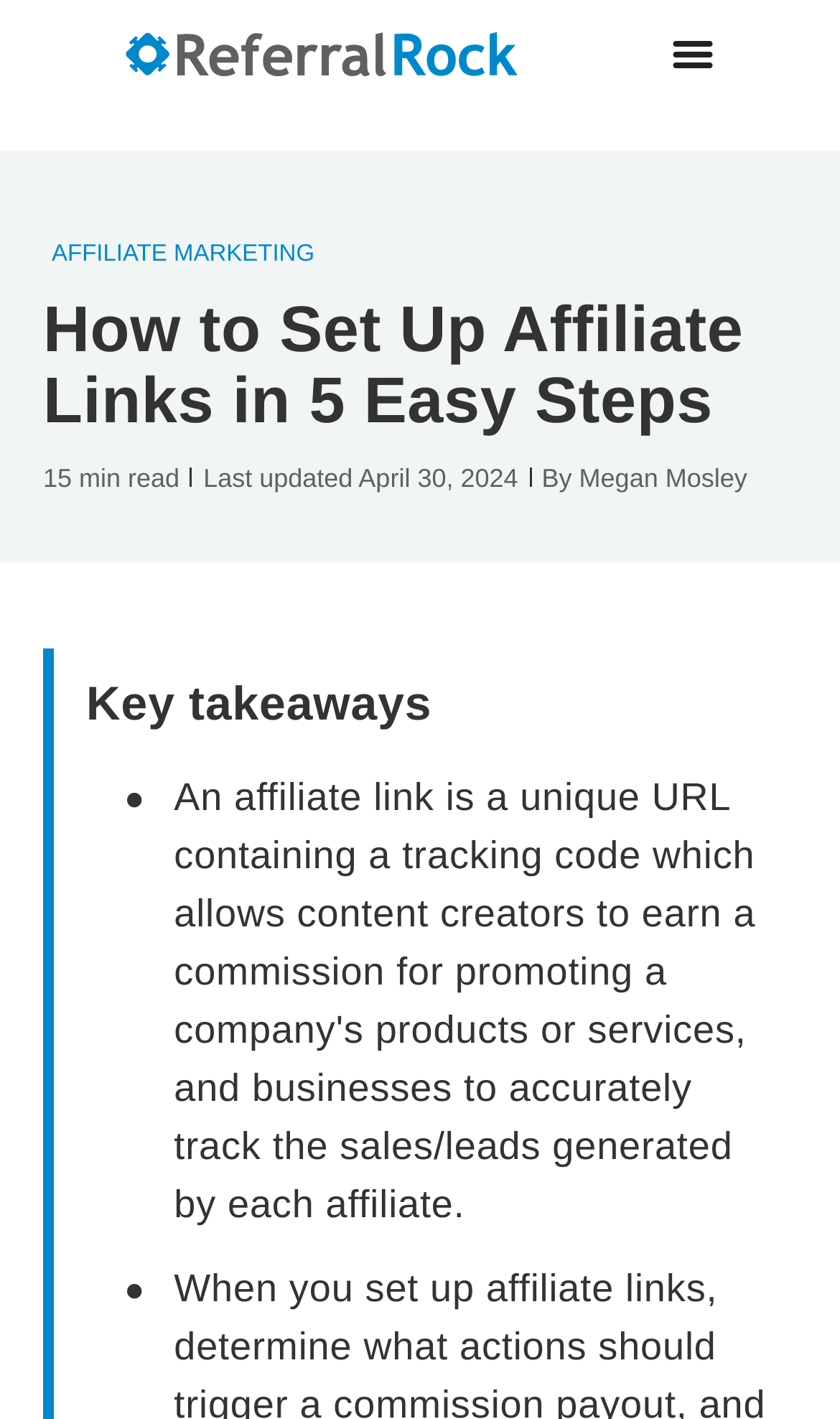Respond to the question with just a single word or phrase: 
When was the article last updated?

April 30, 2024